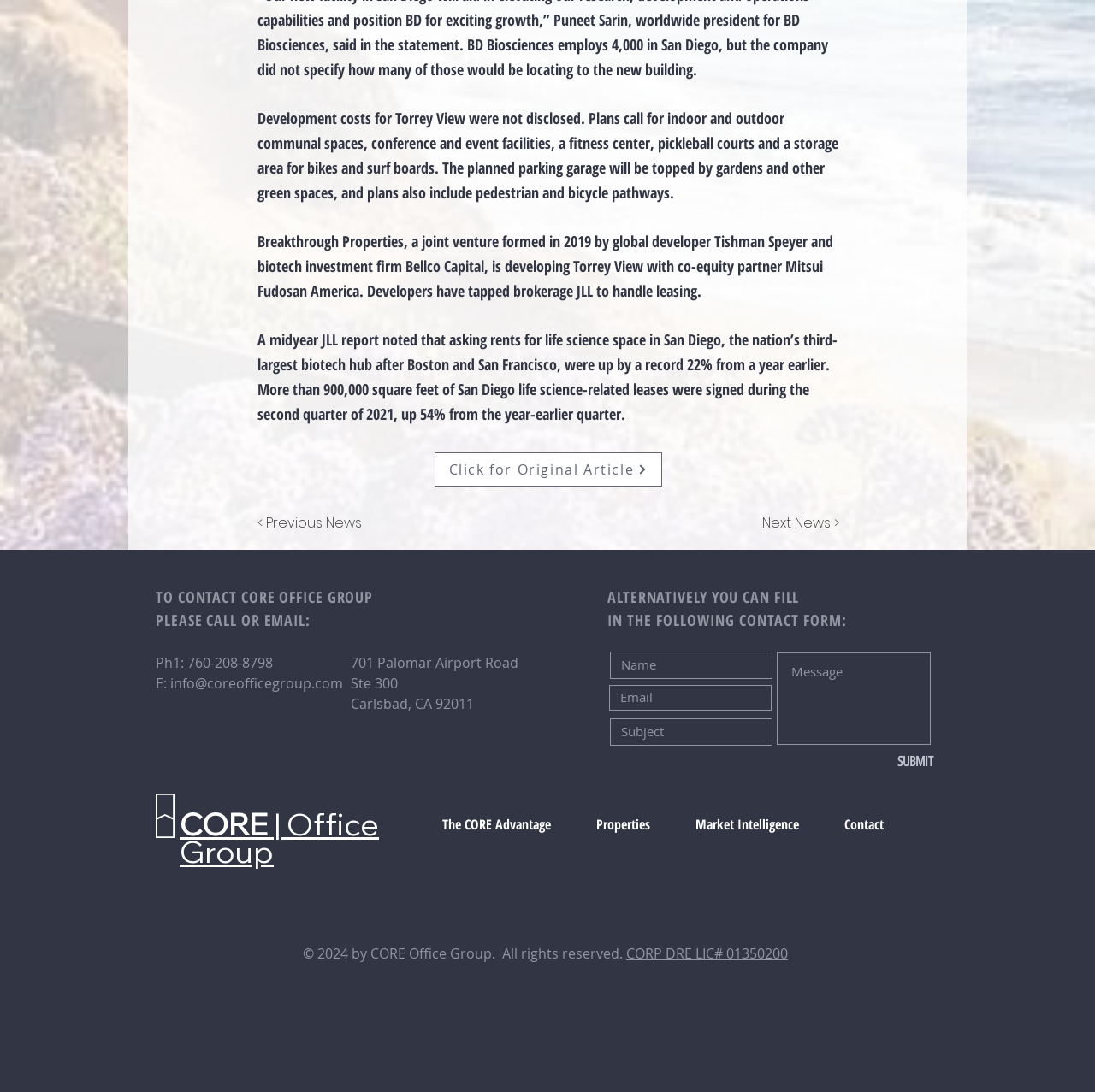Pinpoint the bounding box coordinates of the area that must be clicked to complete this instruction: "Check the Market Intelligence page".

[0.623, 0.735, 0.759, 0.774]